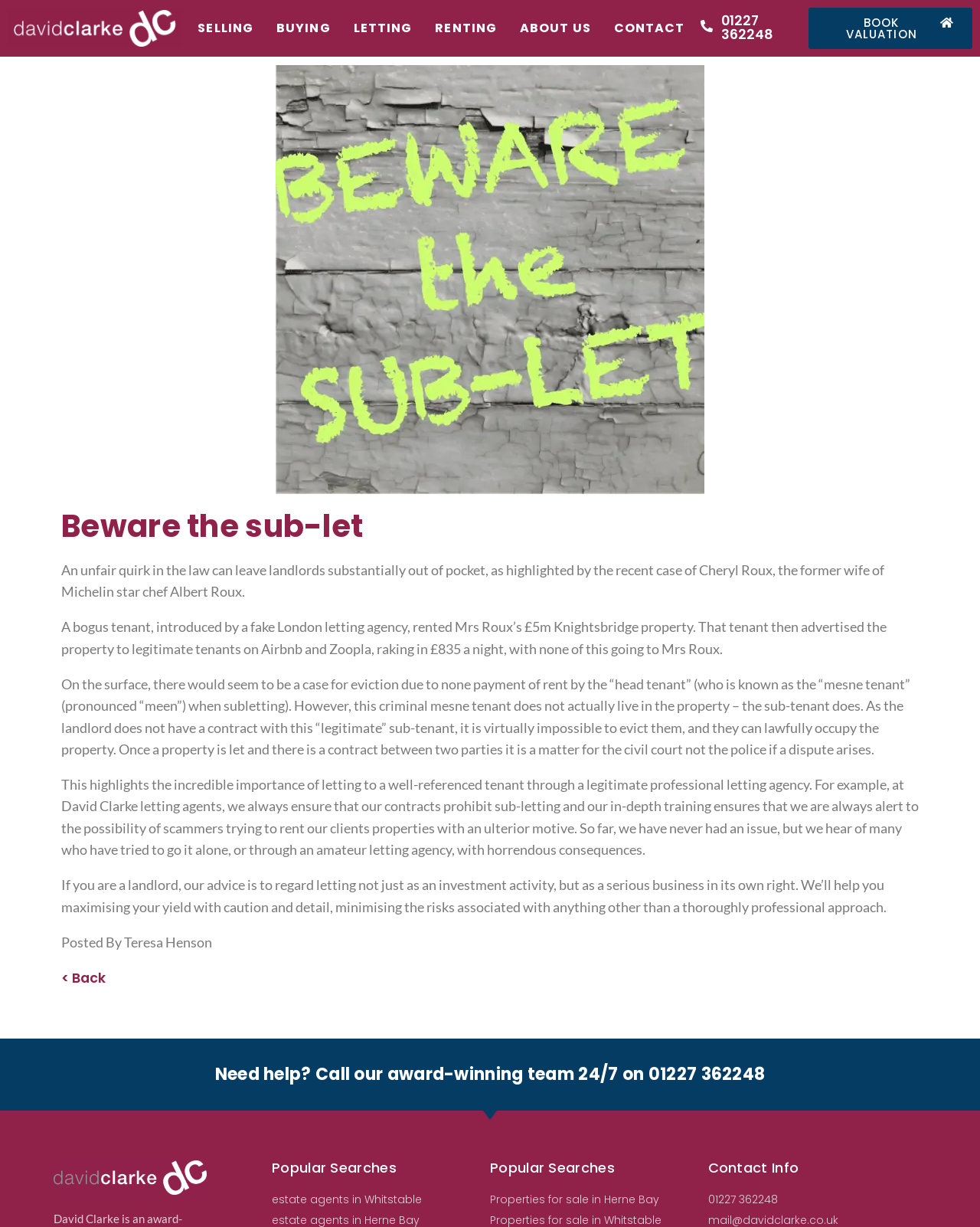Predict the bounding box of the UI element based on the description: "estate agents in Whitstable". The coordinates should be four float numbers between 0 and 1, formatted as [left, top, right, bottom].

[0.277, 0.97, 0.5, 0.985]